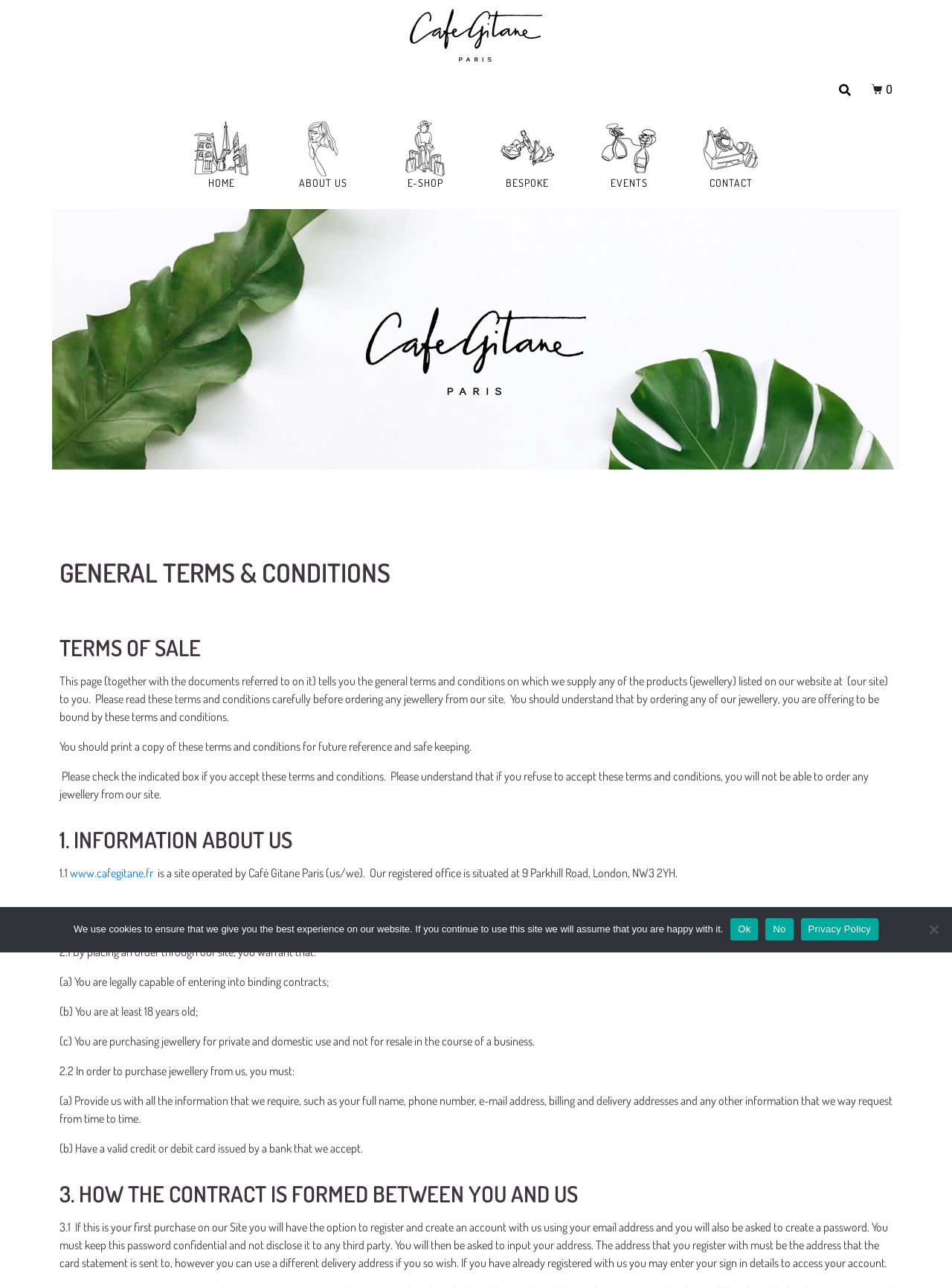Generate the title text from the webpage.

GENERAL TERMS & CONDITIONS